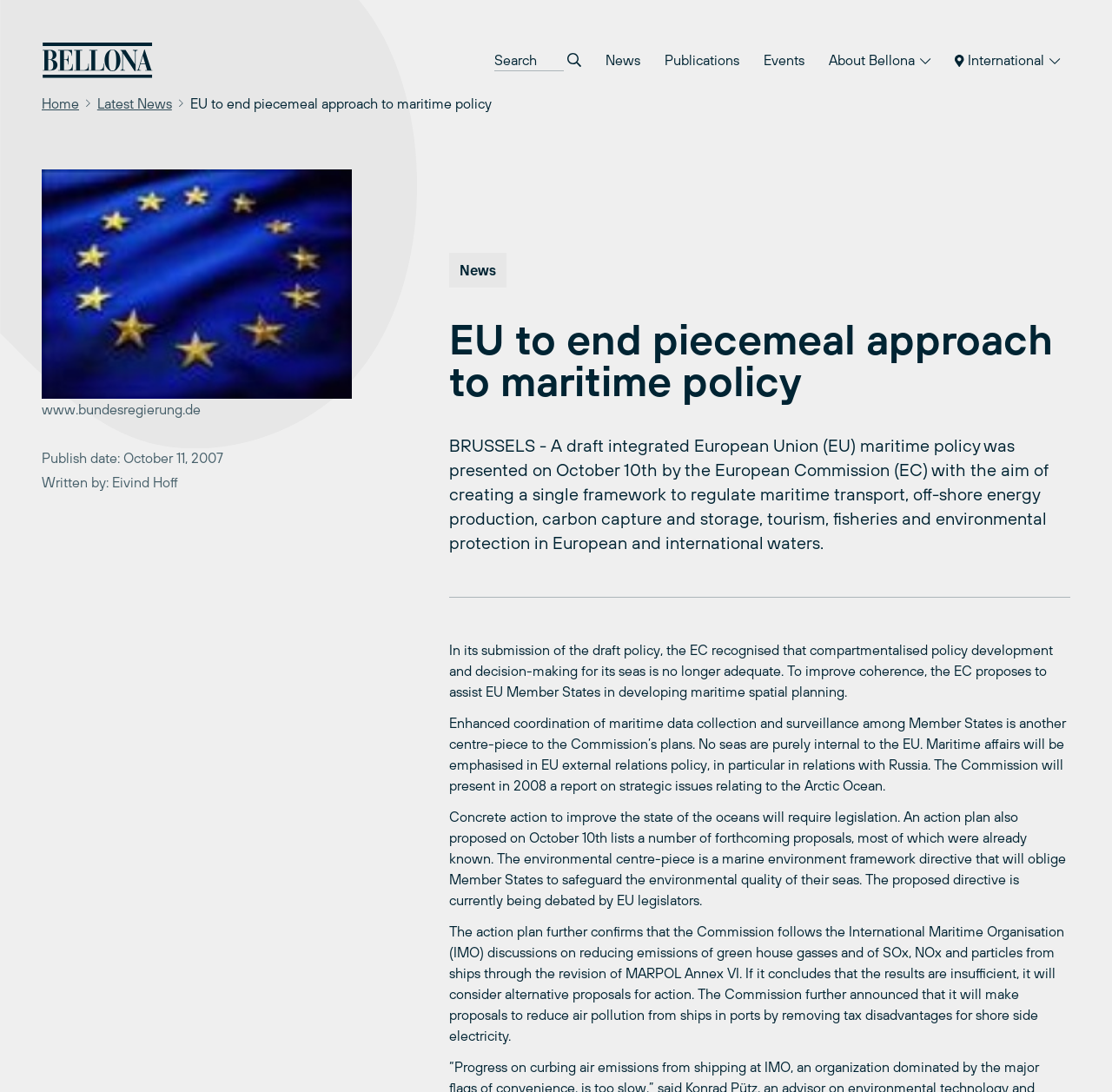Provide the bounding box coordinates for the UI element that is described by this text: "Latest News". The coordinates should be in the form of four float numbers between 0 and 1: [left, top, right, bottom].

[0.087, 0.085, 0.155, 0.104]